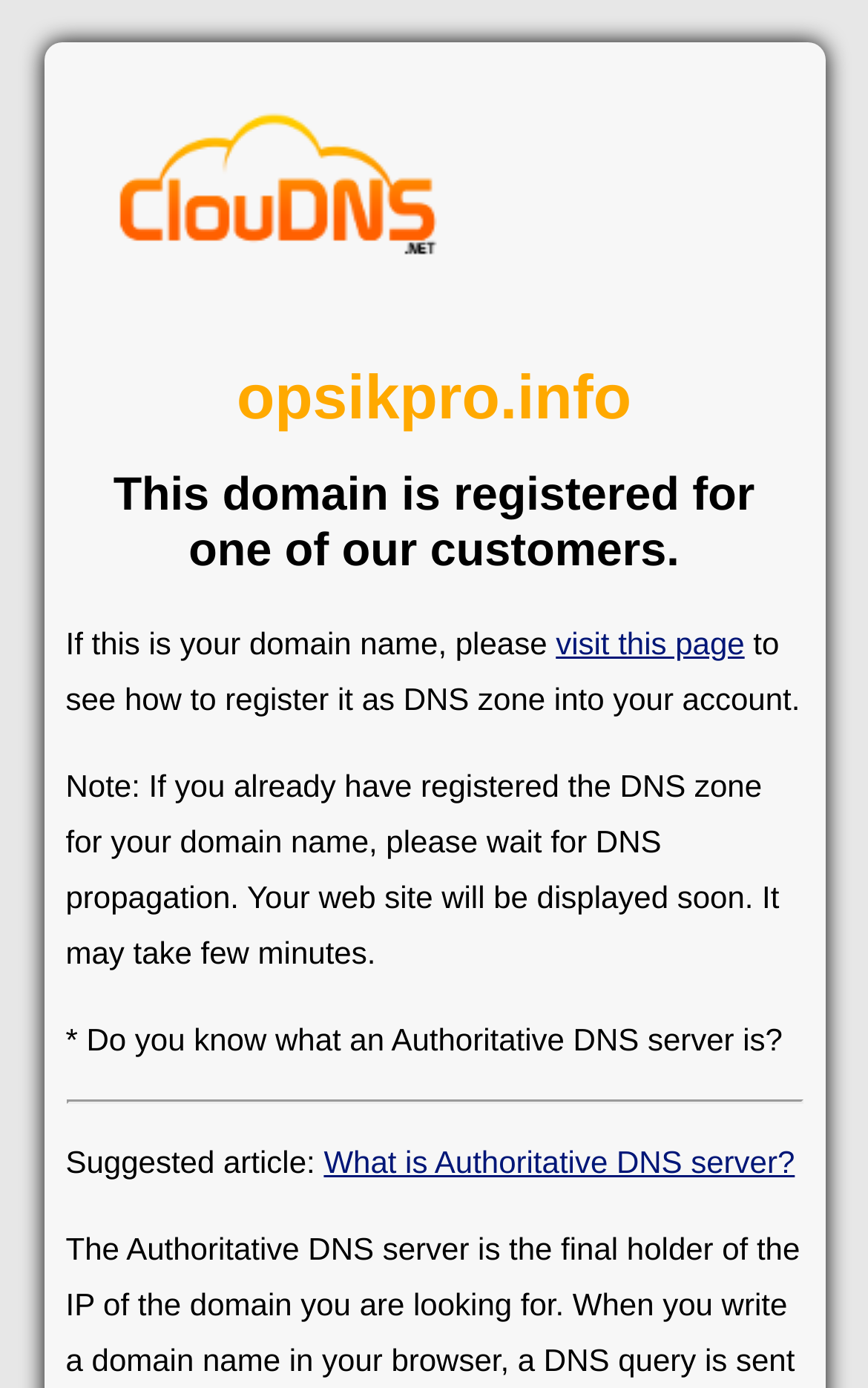Predict the bounding box of the UI element based on this description: "What is Authoritative DNS server?".

[0.373, 0.824, 0.916, 0.85]